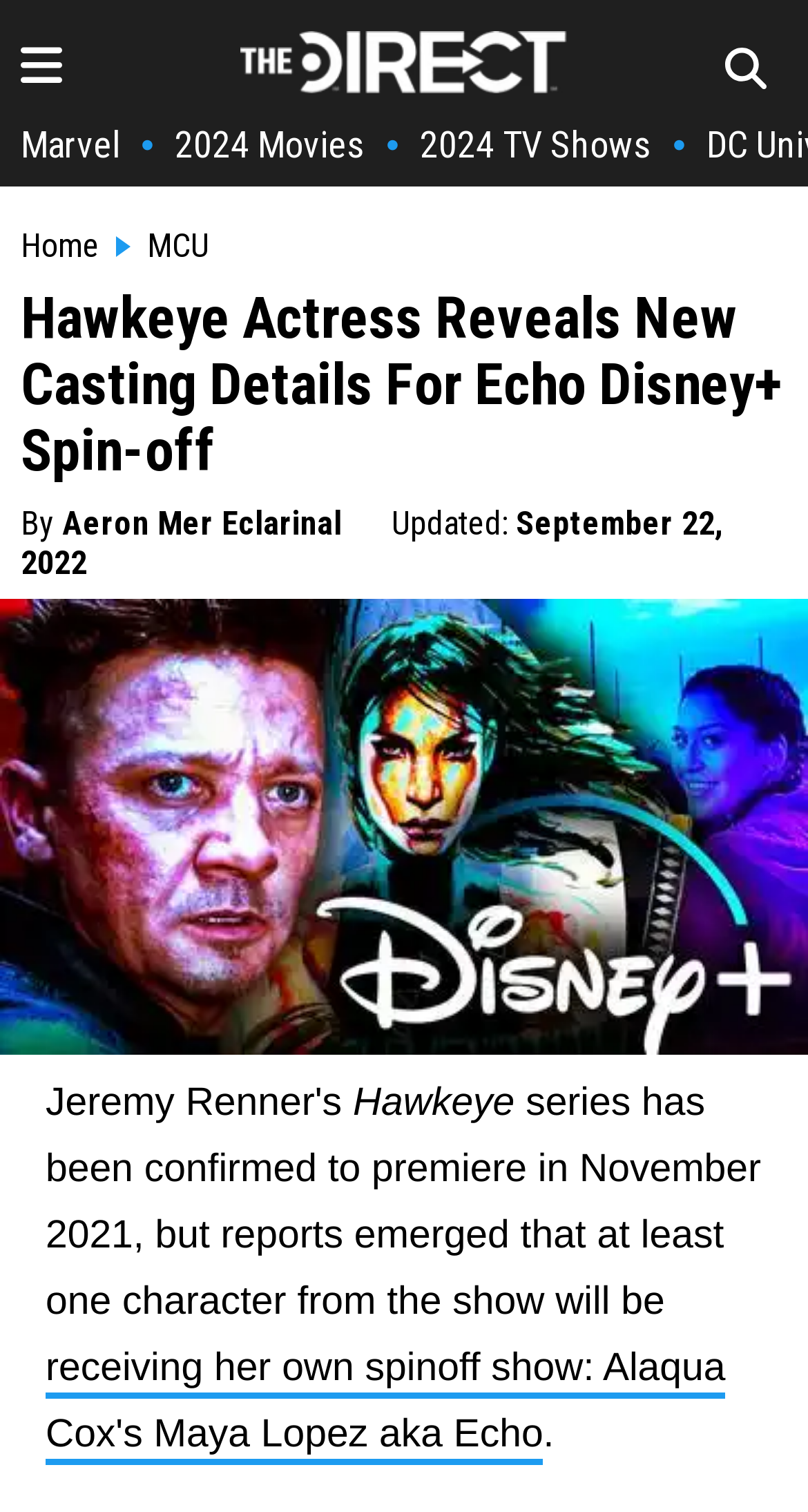Please locate the bounding box coordinates of the region I need to click to follow this instruction: "go to The Direct Homepage".

[0.297, 0.044, 0.703, 0.067]